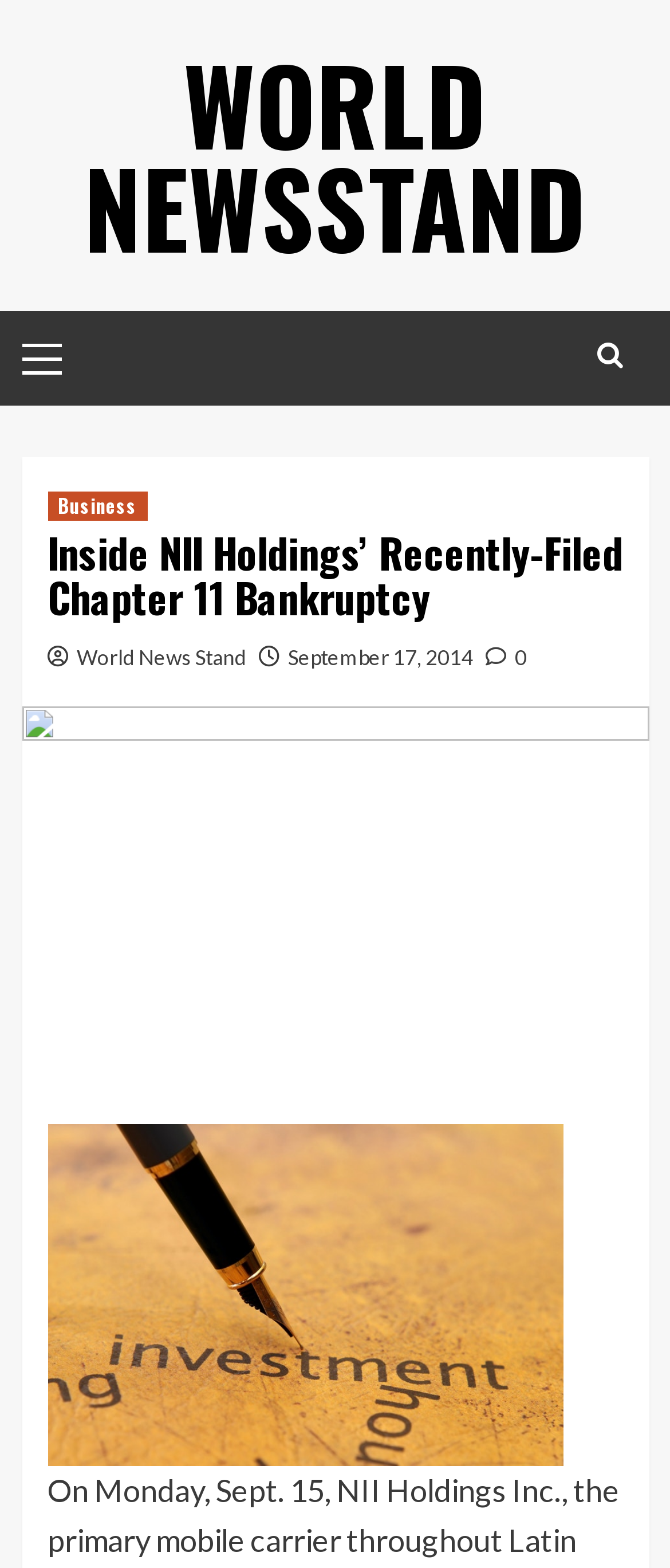Using the description: "World Newsstand", identify the bounding box of the corresponding UI element in the screenshot.

[0.124, 0.016, 0.876, 0.18]